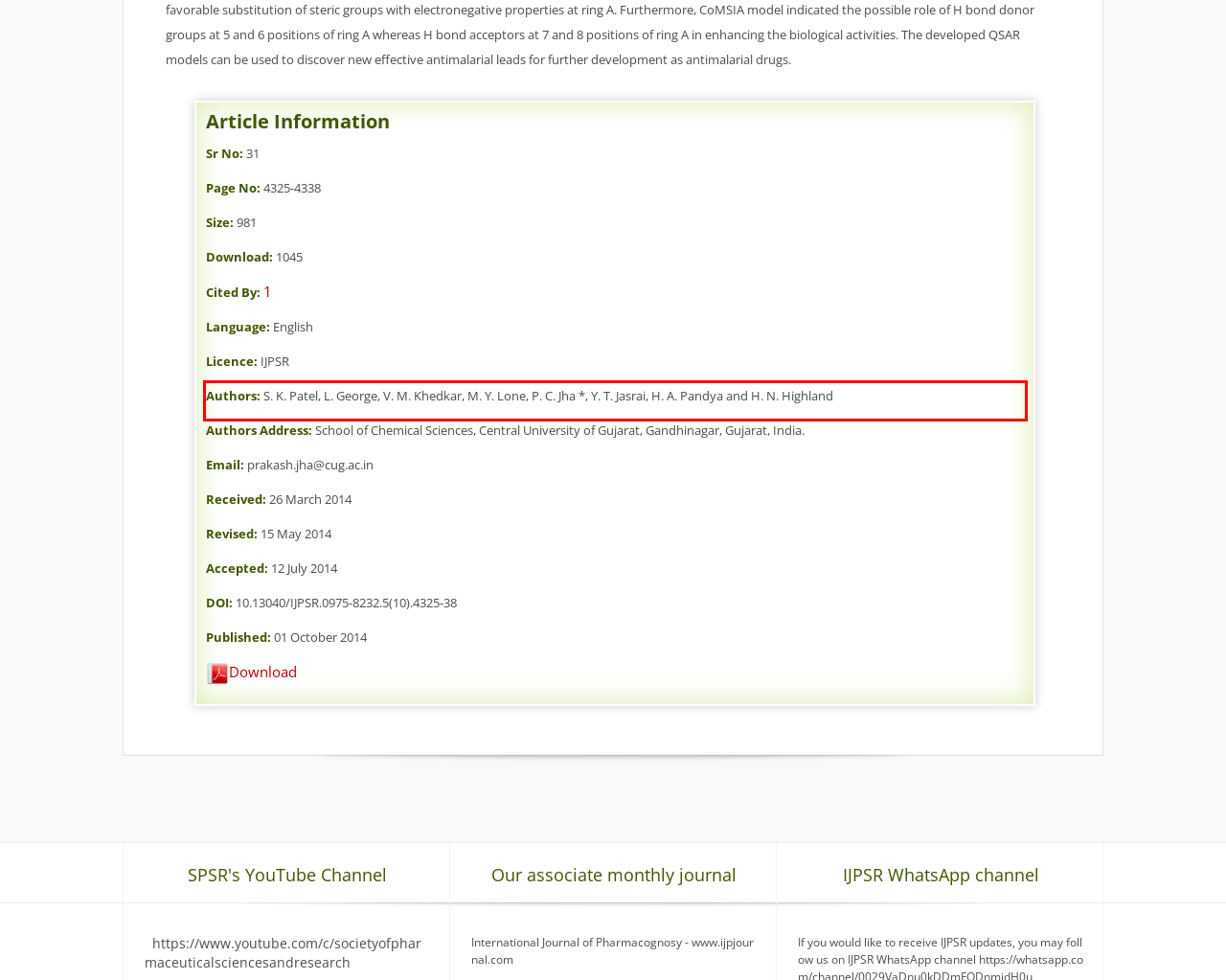Review the webpage screenshot provided, and perform OCR to extract the text from the red bounding box.

Authors: S. K. Patel, L. George, V. M. Khedkar, M. Y. Lone, P. C. Jha *, Y. T. Jasrai, H. A. Pandya and H. N. Highland